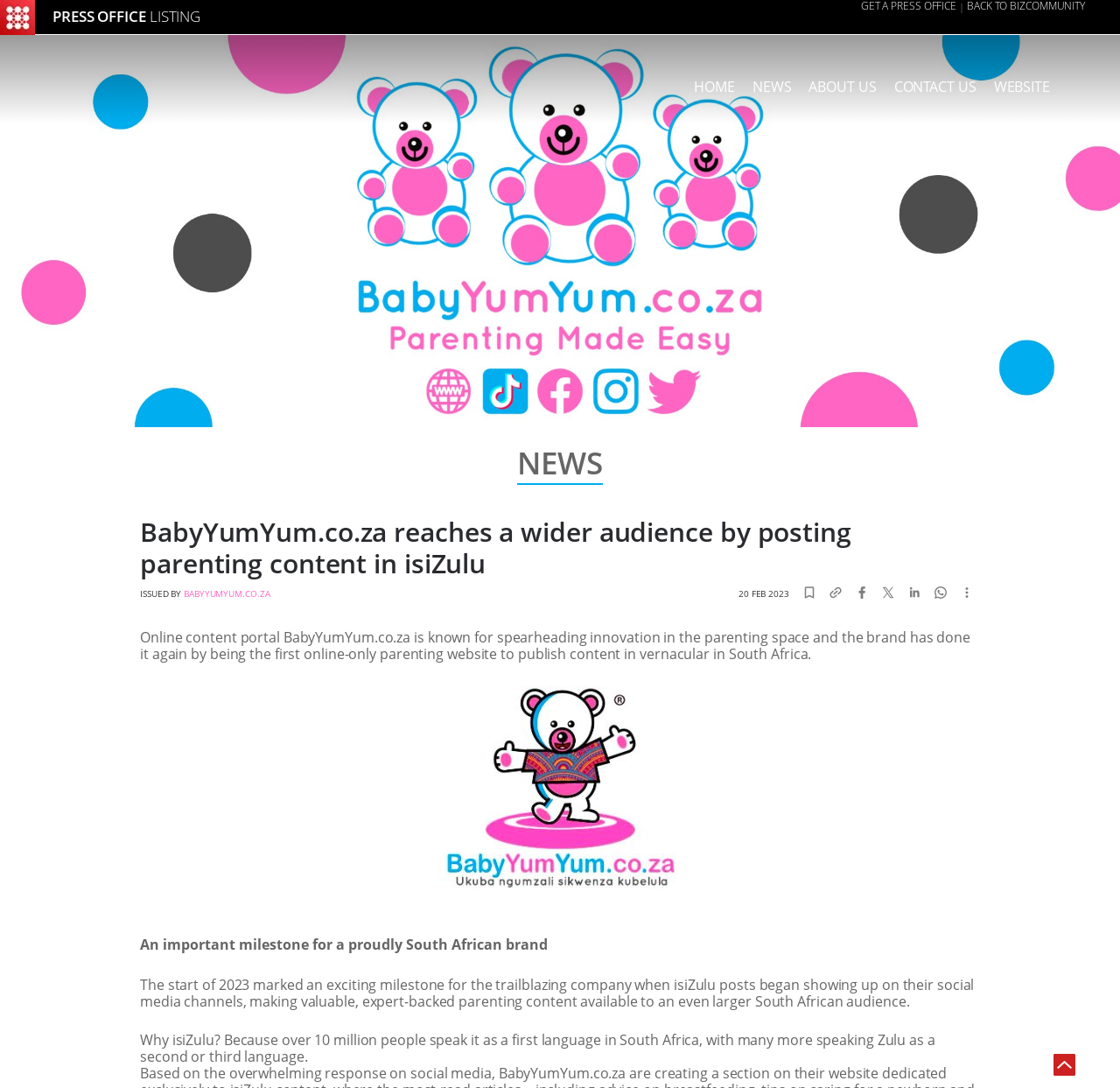Pinpoint the bounding box coordinates of the clickable element to carry out the following instruction: "search for something."

None